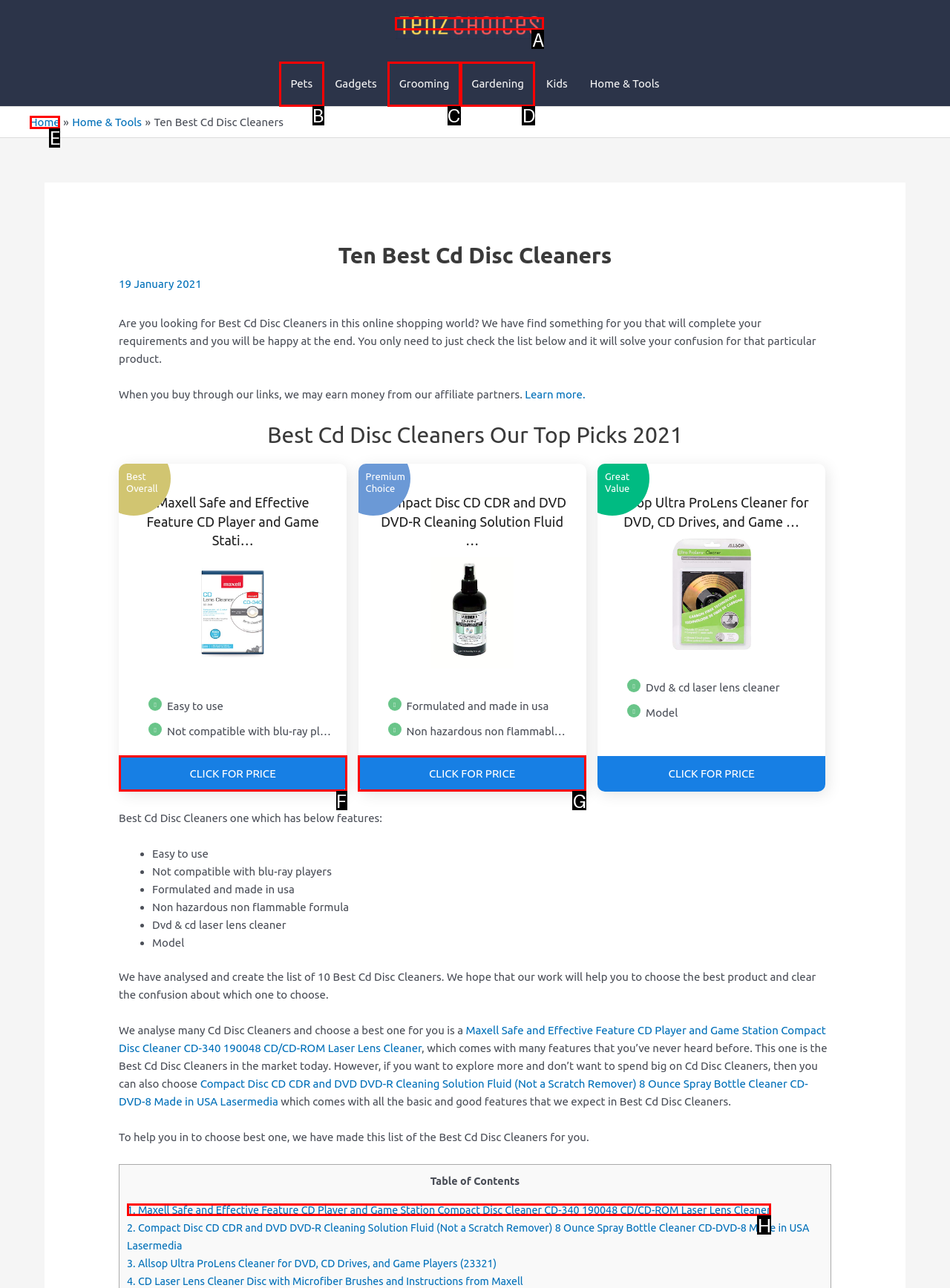Identify the option that best fits this description: CLICK FOR PRICE
Answer with the appropriate letter directly.

F